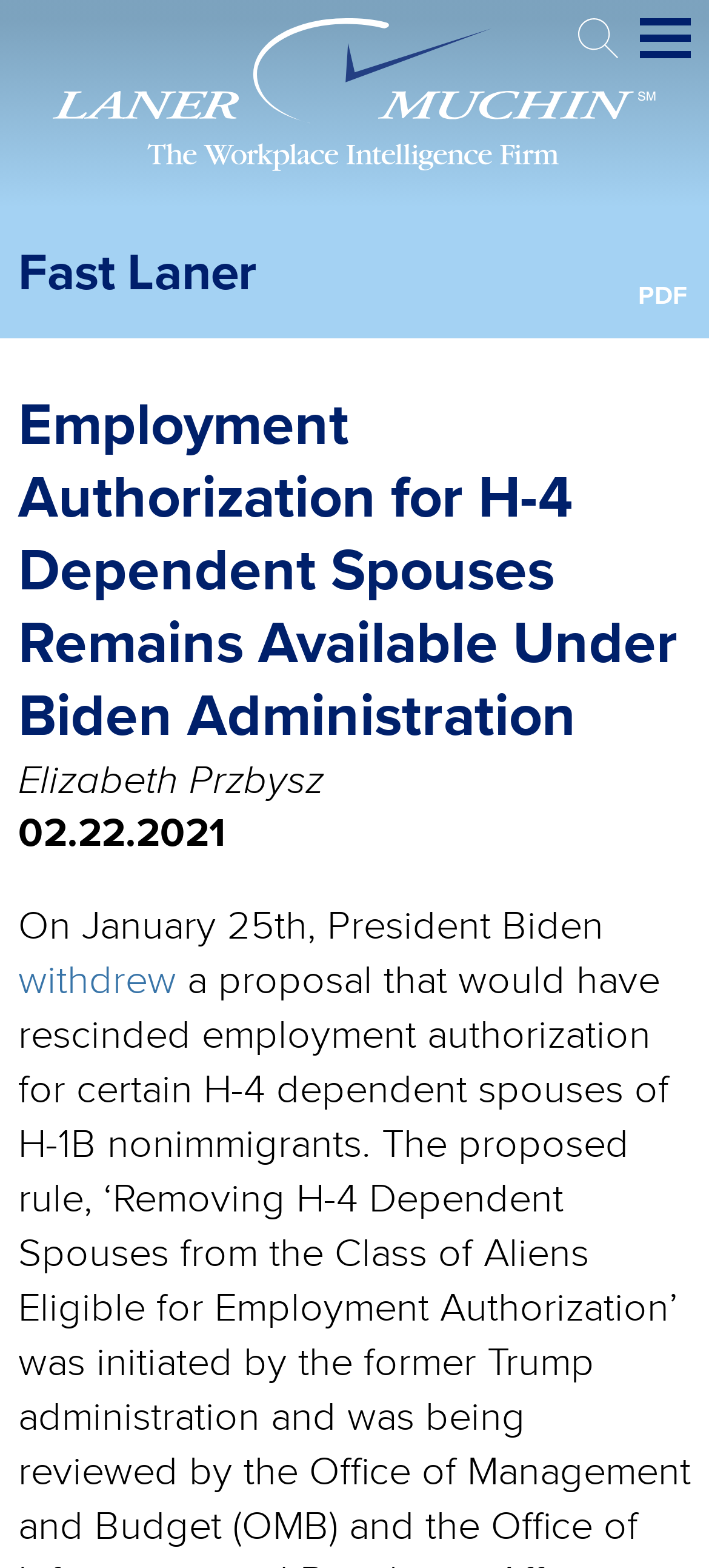Provide a single word or phrase answer to the question: 
Who is the author of the article?

Elizabeth Przbysz